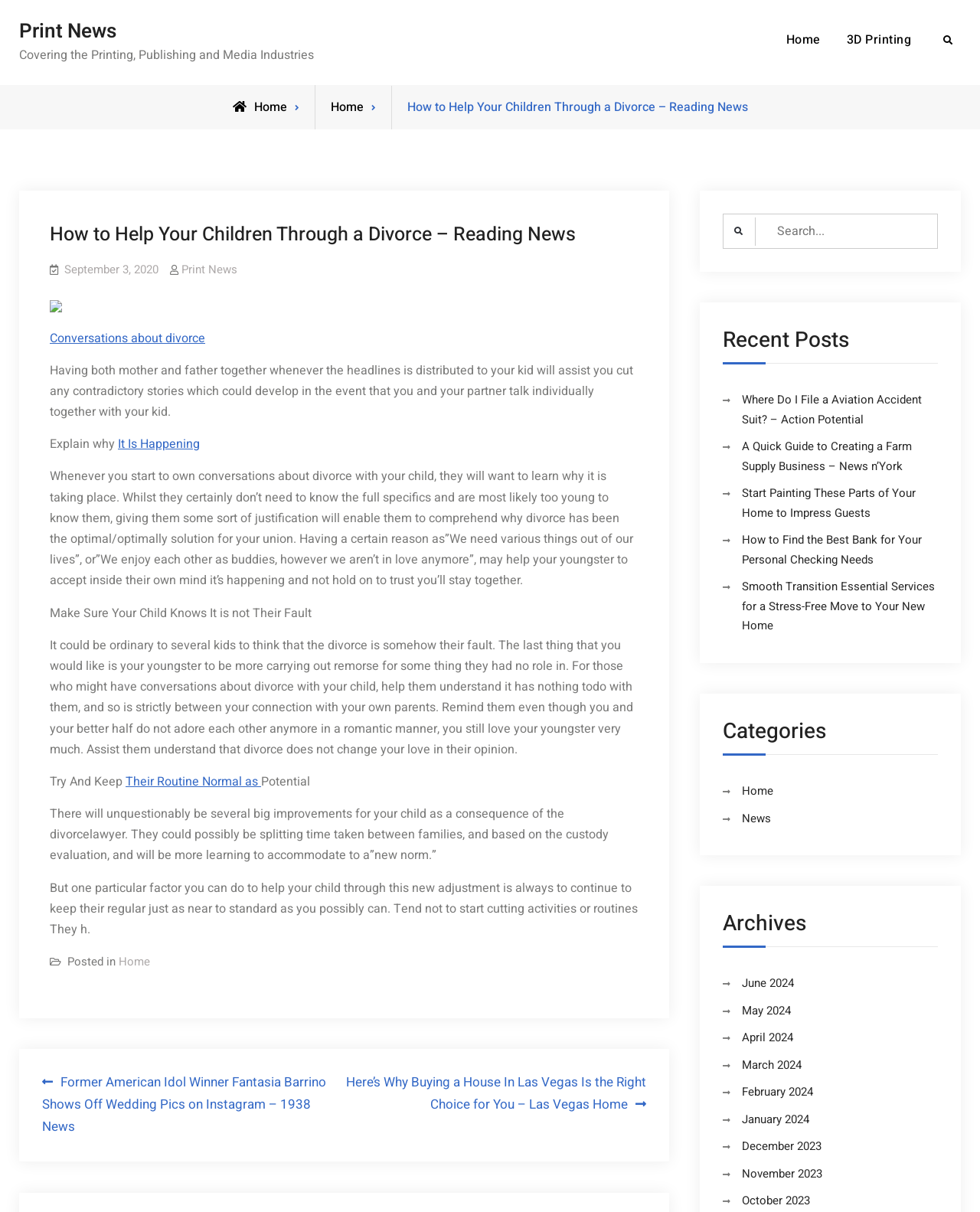Identify the bounding box coordinates of the region I need to click to complete this instruction: "Search for something".

[0.738, 0.176, 0.957, 0.205]